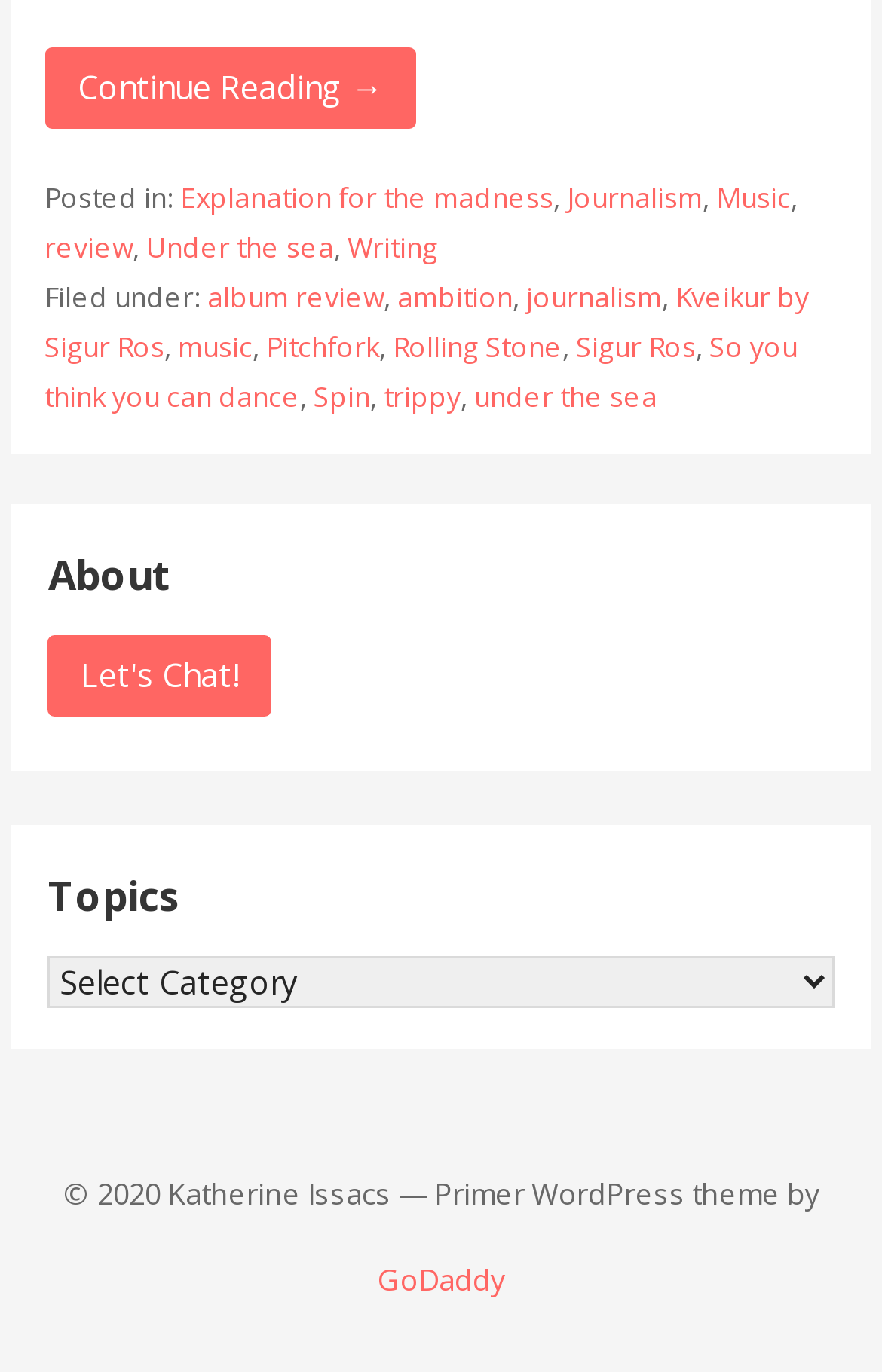Please pinpoint the bounding box coordinates for the region I should click to adhere to this instruction: "Select 'Journalism' from the topics".

[0.643, 0.129, 0.797, 0.157]